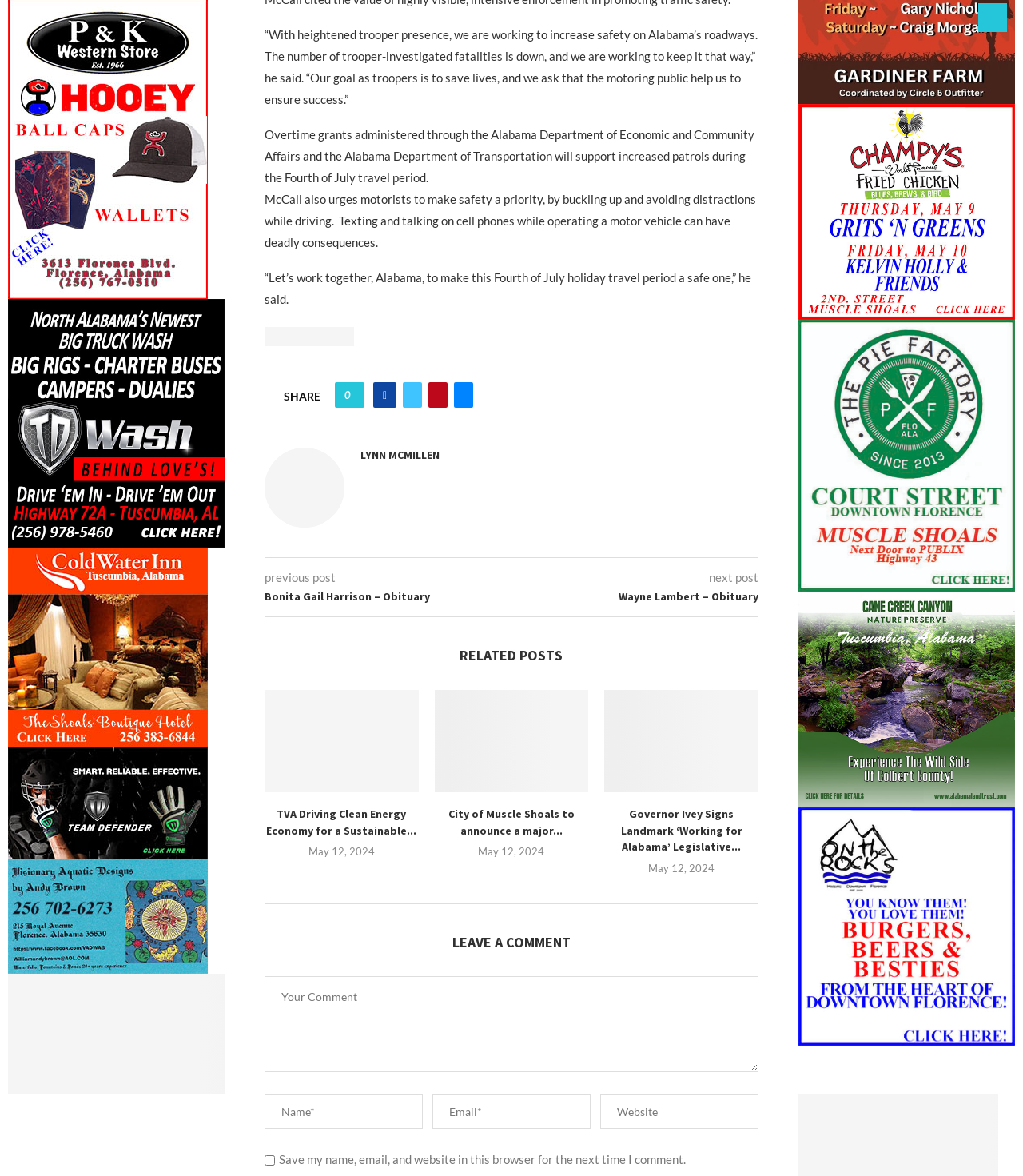Answer the question using only a single word or phrase: 
How many related posts are listed?

3